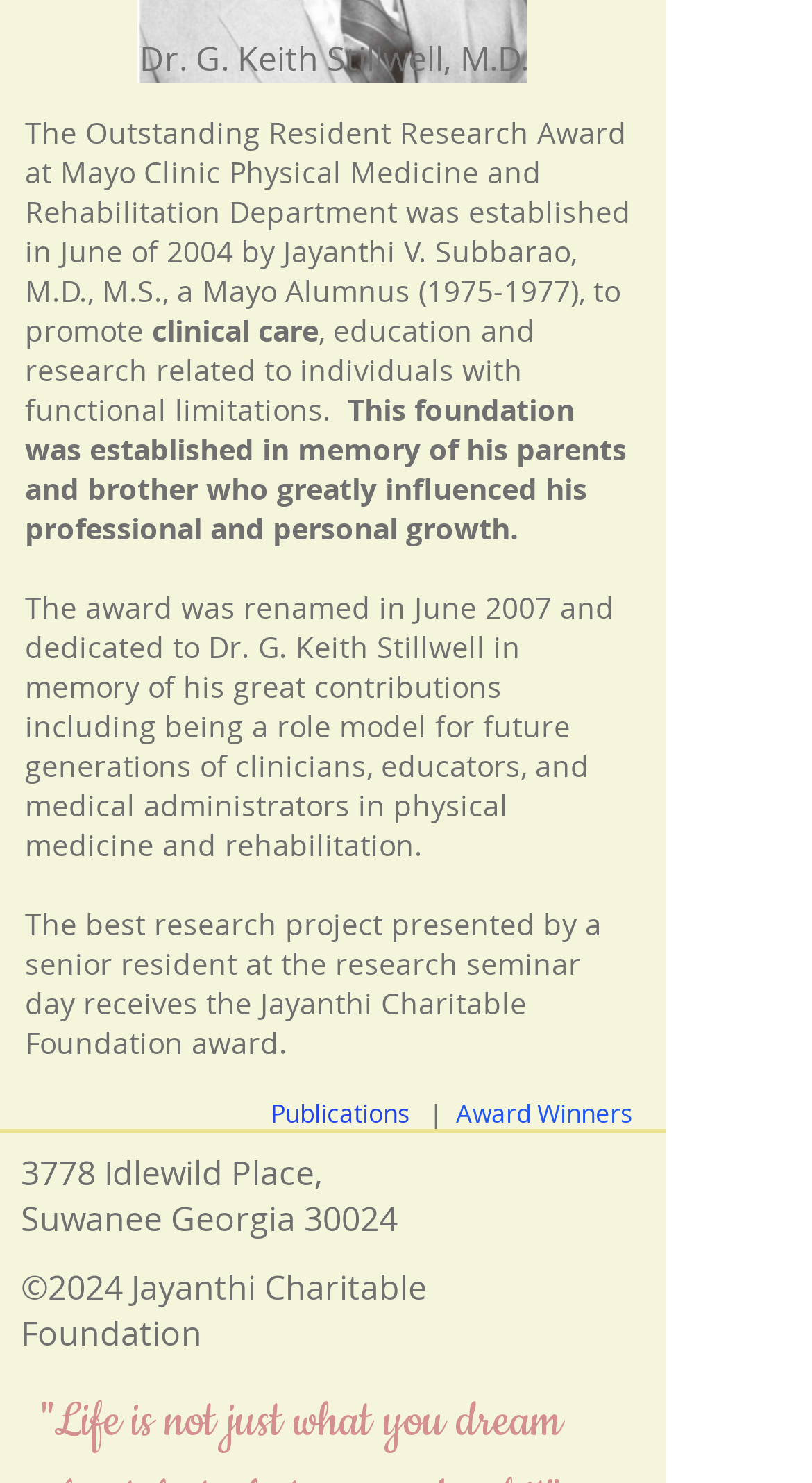Using the webpage screenshot and the element description Award Winners, determine the bounding box coordinates. Specify the coordinates in the format (top-left x, top-left y, bottom-right x, bottom-right y) with values ranging from 0 to 1.

[0.562, 0.739, 0.779, 0.761]